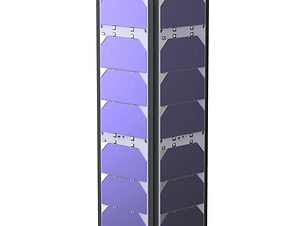Create a vivid and detailed description of the image.

The image depicts a 3U CubeSat, a compact satellite design that includes a series of solar panels arranged vertically on its surface. These solar panels are primarily in shades of purple and are designed to harness solar energy for the satellite's operations. This CubeSat is part of Gravitec Inc.'s innovative approach to deploying an ultra-low orbit satellite constellation, which aims to capture high-resolution images of Earth. This specific satellite will serve as a field test for their advanced SFE propulsion technology, underscoring Gravitec's commitment to revolutionizing satellite imaging capabilities and enhancing the longevity and efficiency of satellite operations in space.